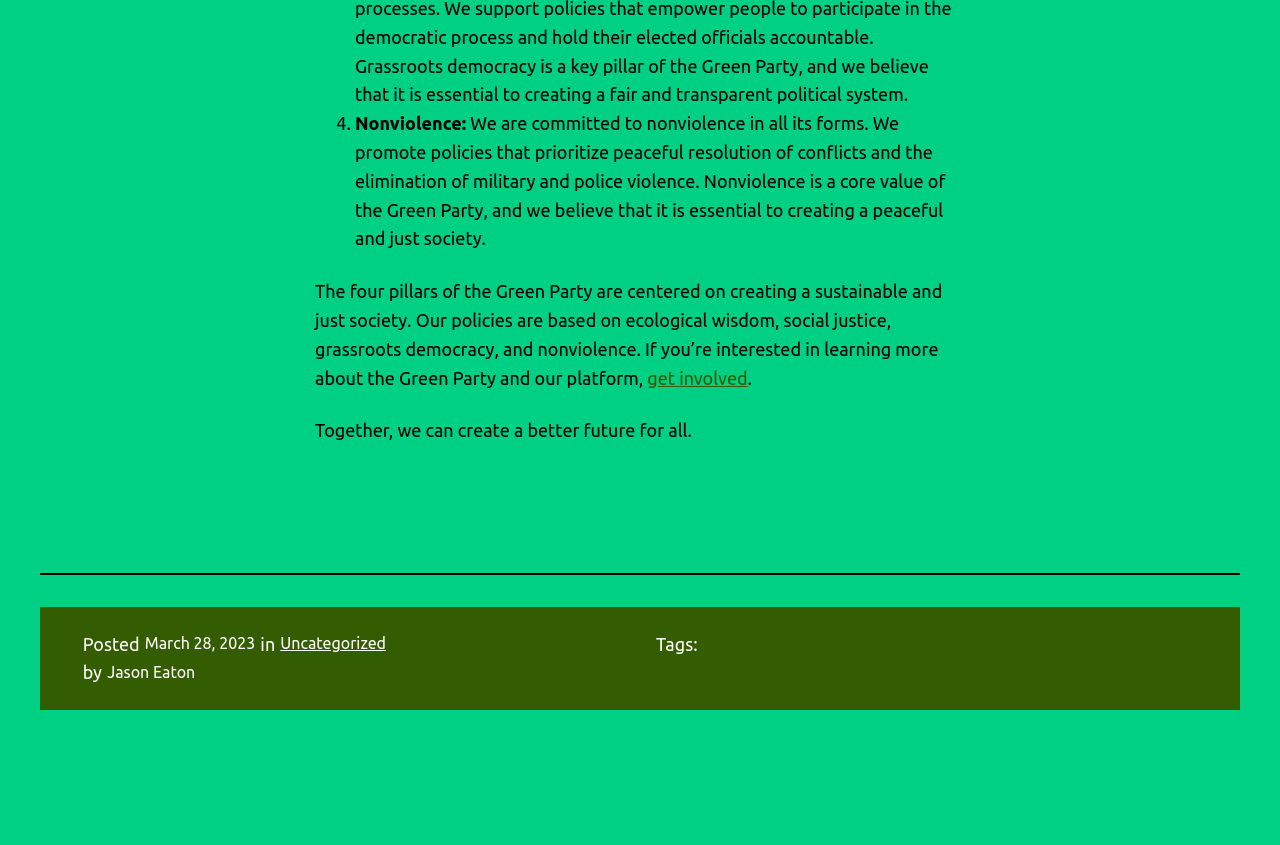Using the description: "get involved", determine the UI element's bounding box coordinates. Ensure the coordinates are in the format of four float numbers between 0 and 1, i.e., [left, top, right, bottom].

[0.506, 0.435, 0.584, 0.459]